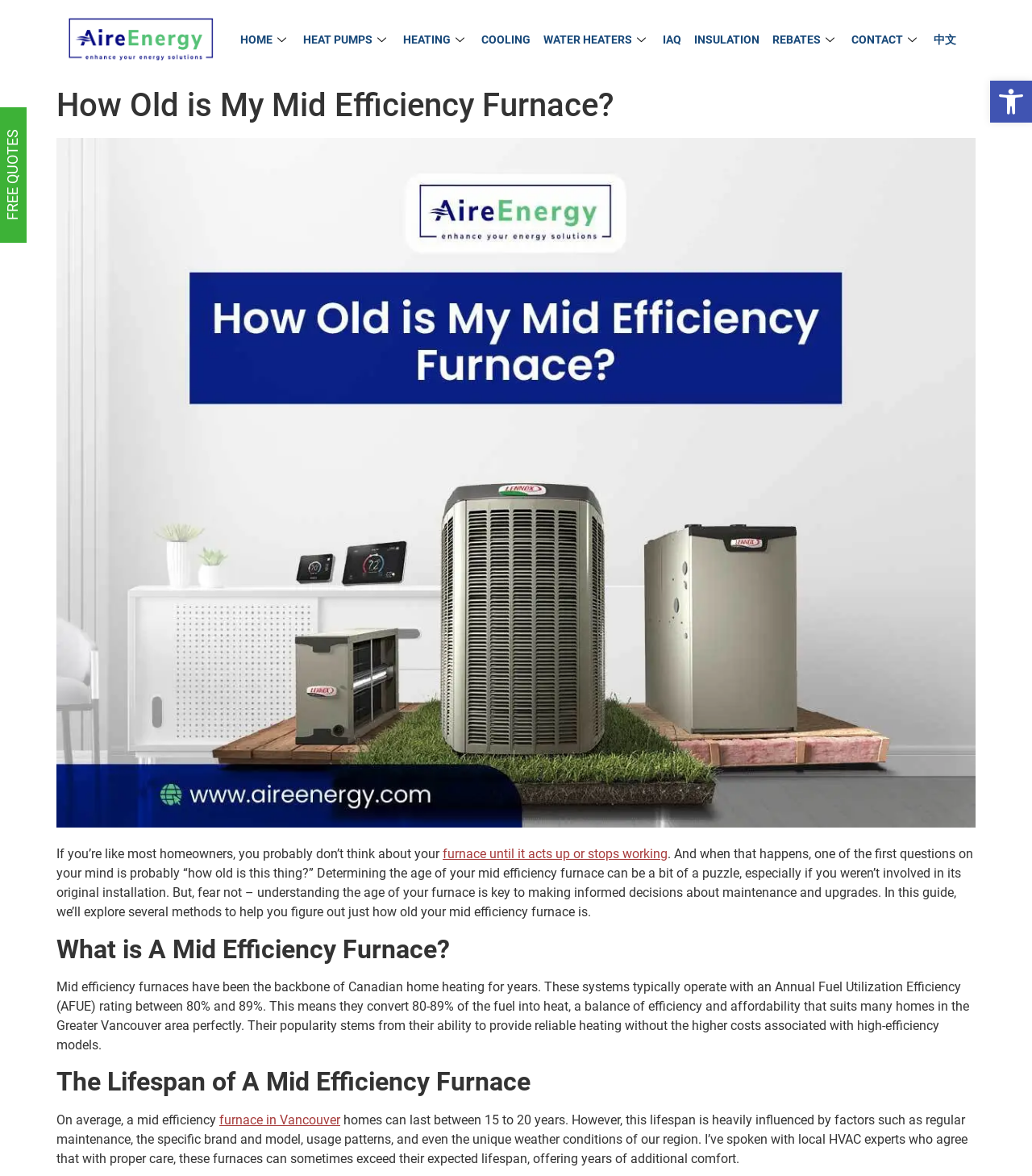Please specify the bounding box coordinates of the region to click in order to perform the following instruction: "Click the Accessibility Tools button".

[0.959, 0.069, 1.0, 0.104]